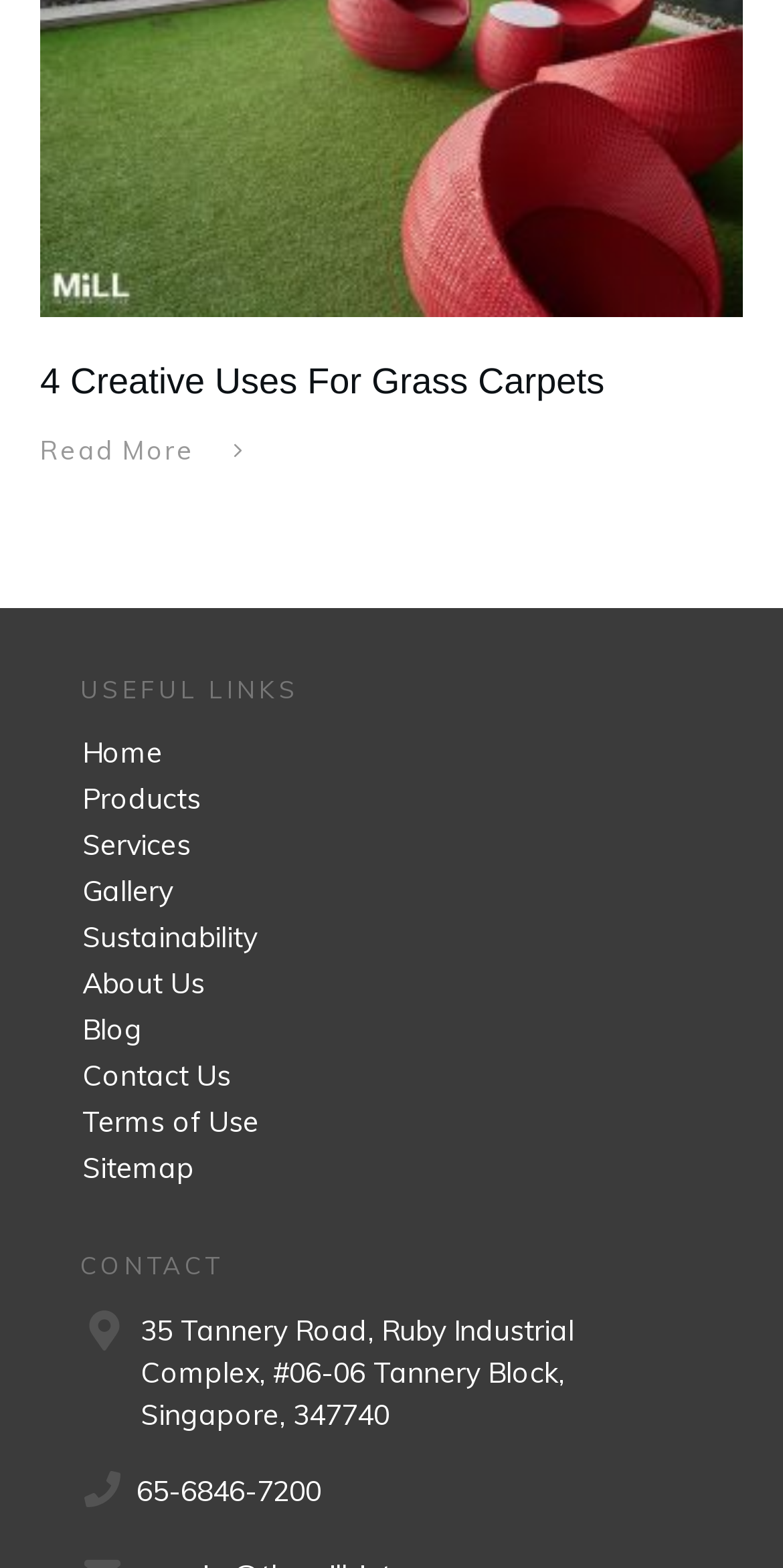What is the phone number of the company?
Examine the screenshot and reply with a single word or phrase.

65-6846-7200